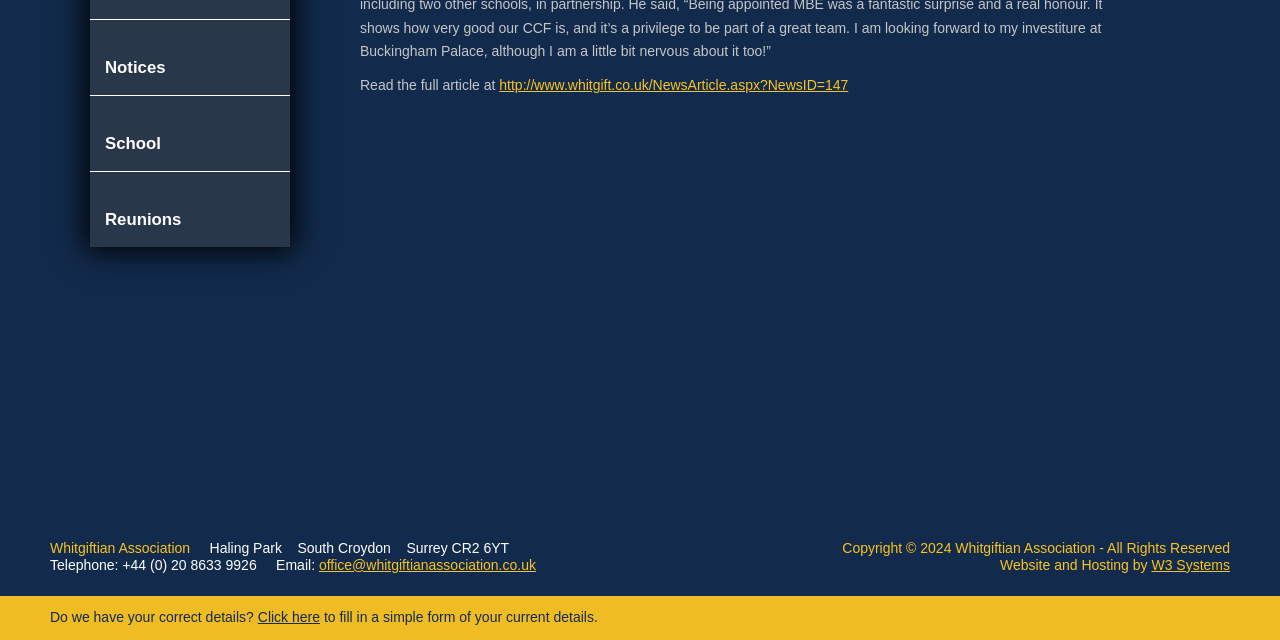Given the element description "Click here", identify the bounding box of the corresponding UI element.

[0.201, 0.952, 0.25, 0.977]